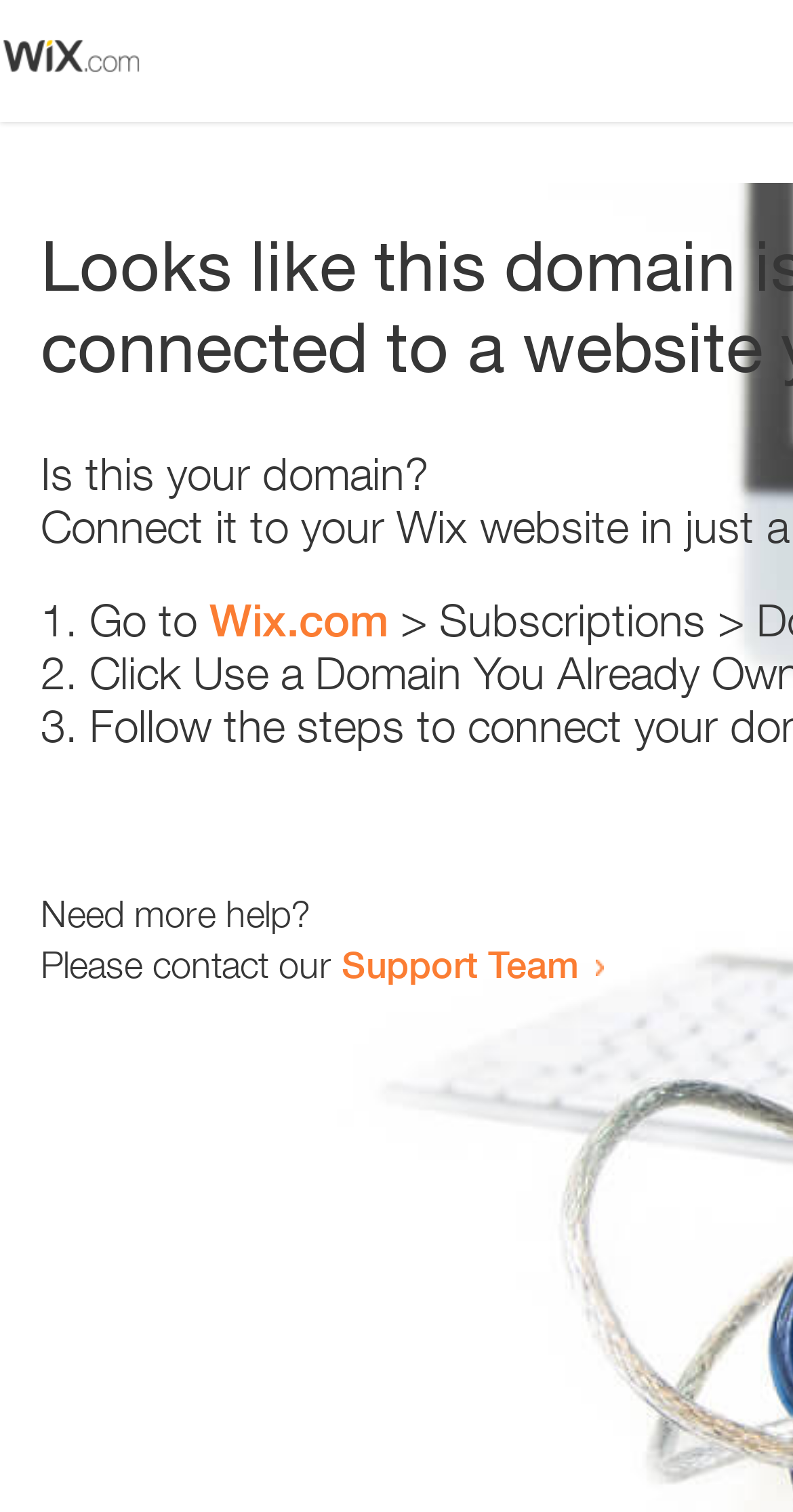Provide an in-depth caption for the elements present on the webpage.

The webpage appears to be an error page, with a small image at the top left corner. Below the image, there is a heading that reads "Is this your domain?" centered on the page. 

Underneath the heading, there is a numbered list with three items. The first item starts with "1." and is followed by the text "Go to" and a link to "Wix.com". The second item starts with "2." and the third item starts with "3.", but their contents are not specified. 

At the bottom of the page, there is a section that provides additional help options. It starts with the text "Need more help?" and is followed by a sentence that reads "Please contact our". This sentence is completed with a link to the "Support Team".